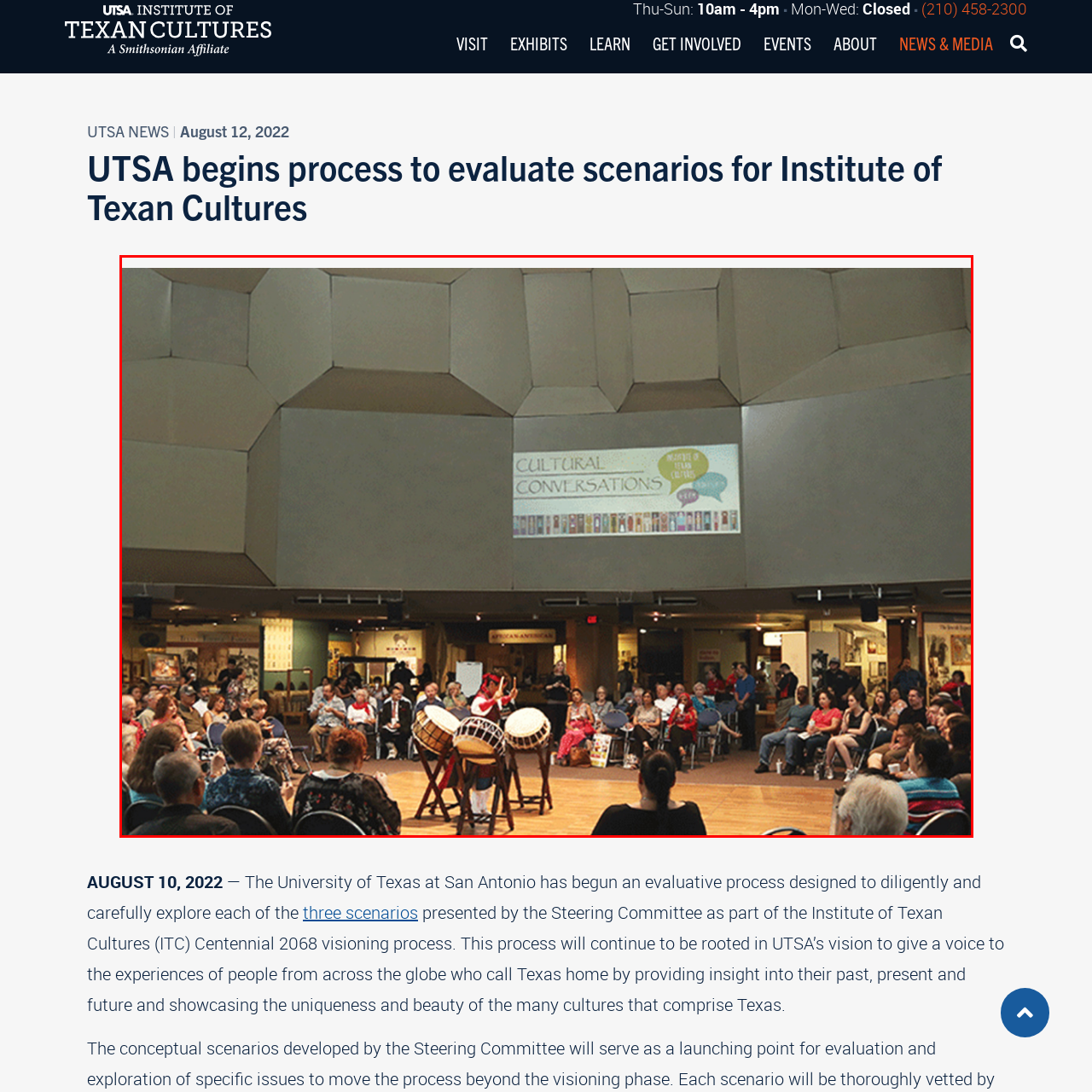What is the purpose of the event 'Cultural Conversations'?
Observe the image inside the red bounding box carefully and answer the question in detail.

The event 'Cultural Conversations' is a celebration of cultural heritage, inviting participants to explore and appreciate the diverse stories and experiences that shape Texas. The intimate gathering fosters community connection and engagement through music and learning, promoting a deeper understanding of the cultural heritage of Texas.